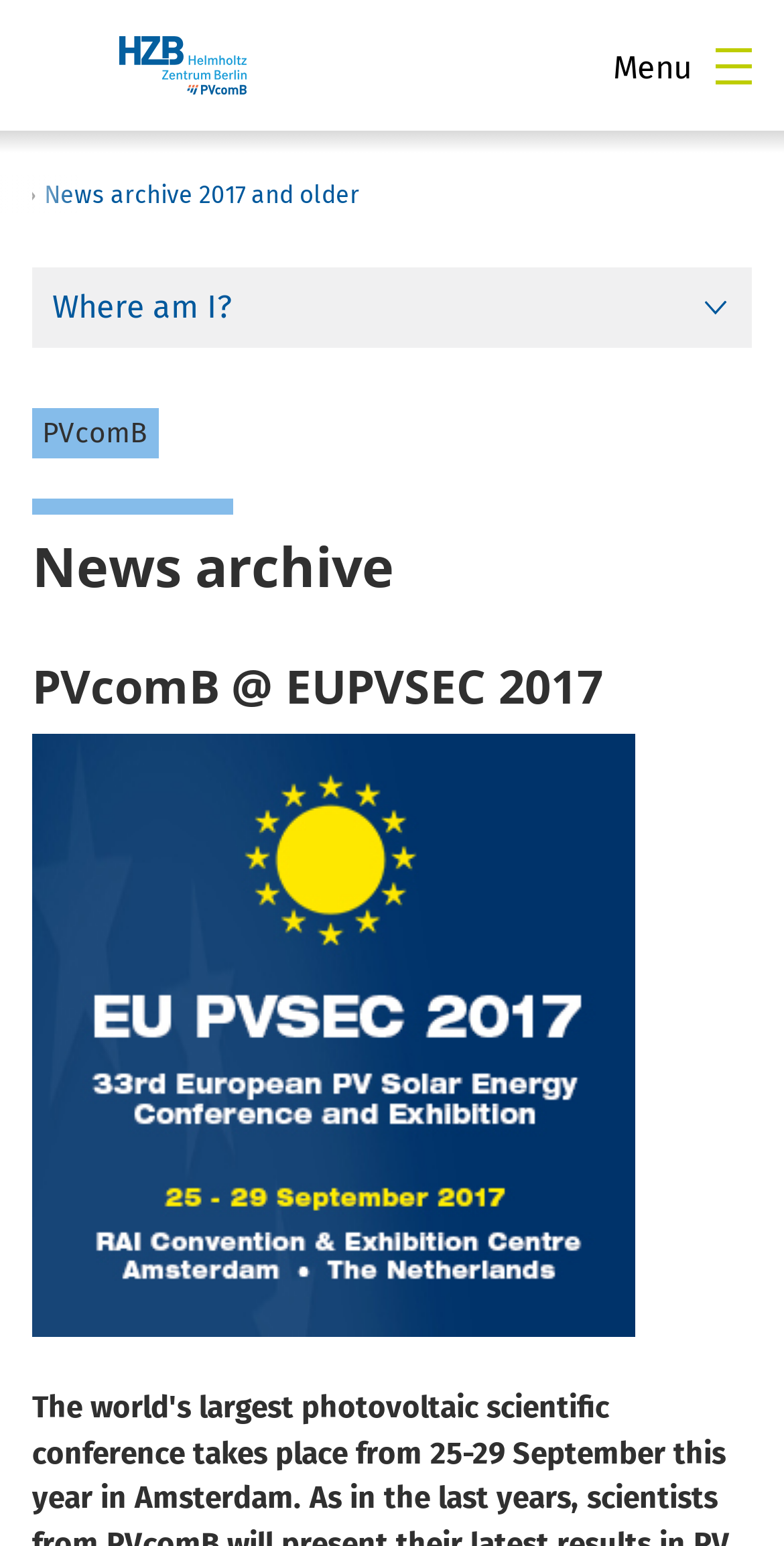Using the given element description, provide the bounding box coordinates (top-left x, top-left y, bottom-right x, bottom-right y) for the corresponding UI element in the screenshot: News archive 2017 and older

[0.056, 0.114, 0.459, 0.138]